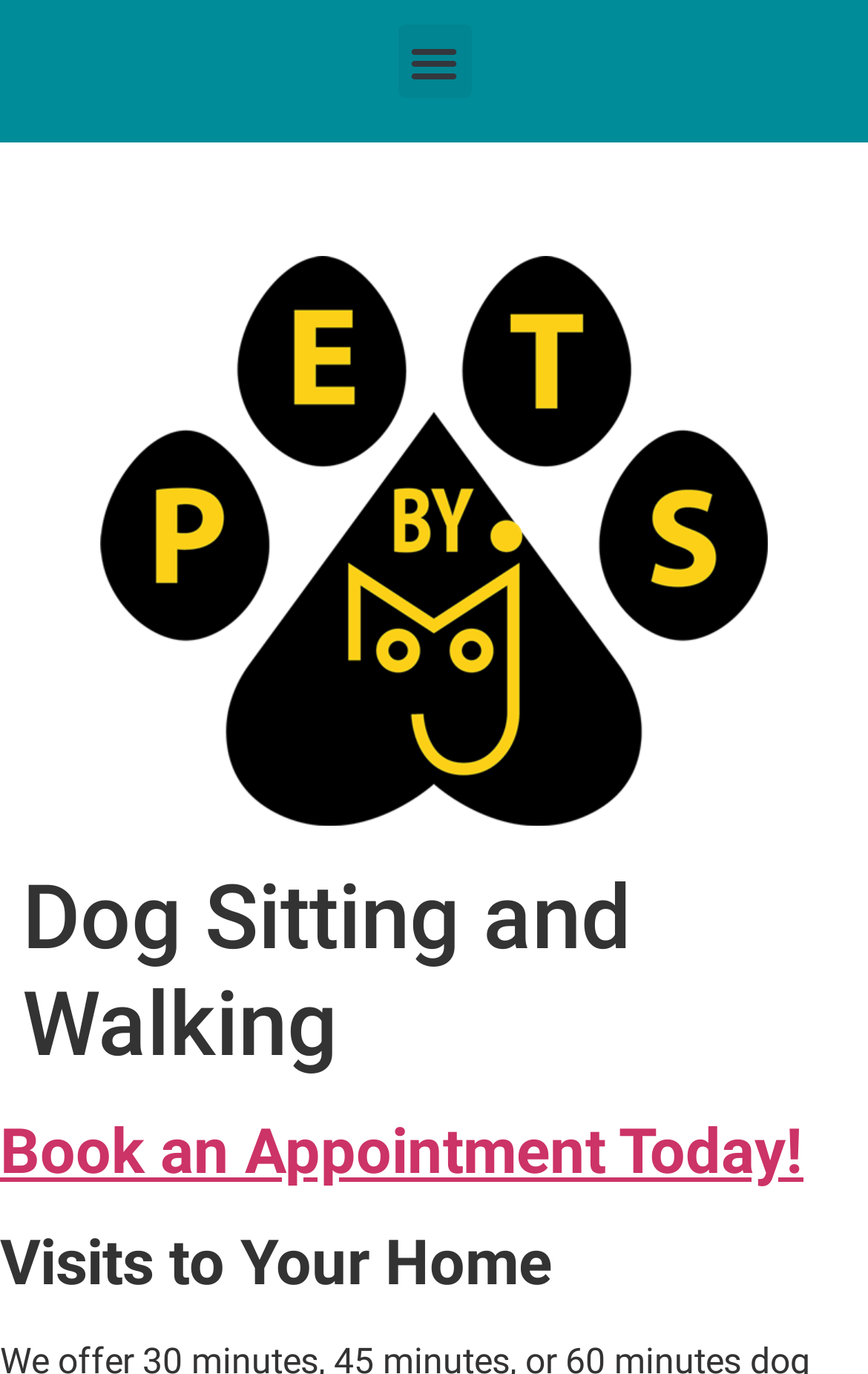Using the webpage screenshot and the element description Menu, determine the bounding box coordinates. Specify the coordinates in the format (top-left x, top-left y, bottom-right x, bottom-right y) with values ranging from 0 to 1.

[0.458, 0.018, 0.542, 0.071]